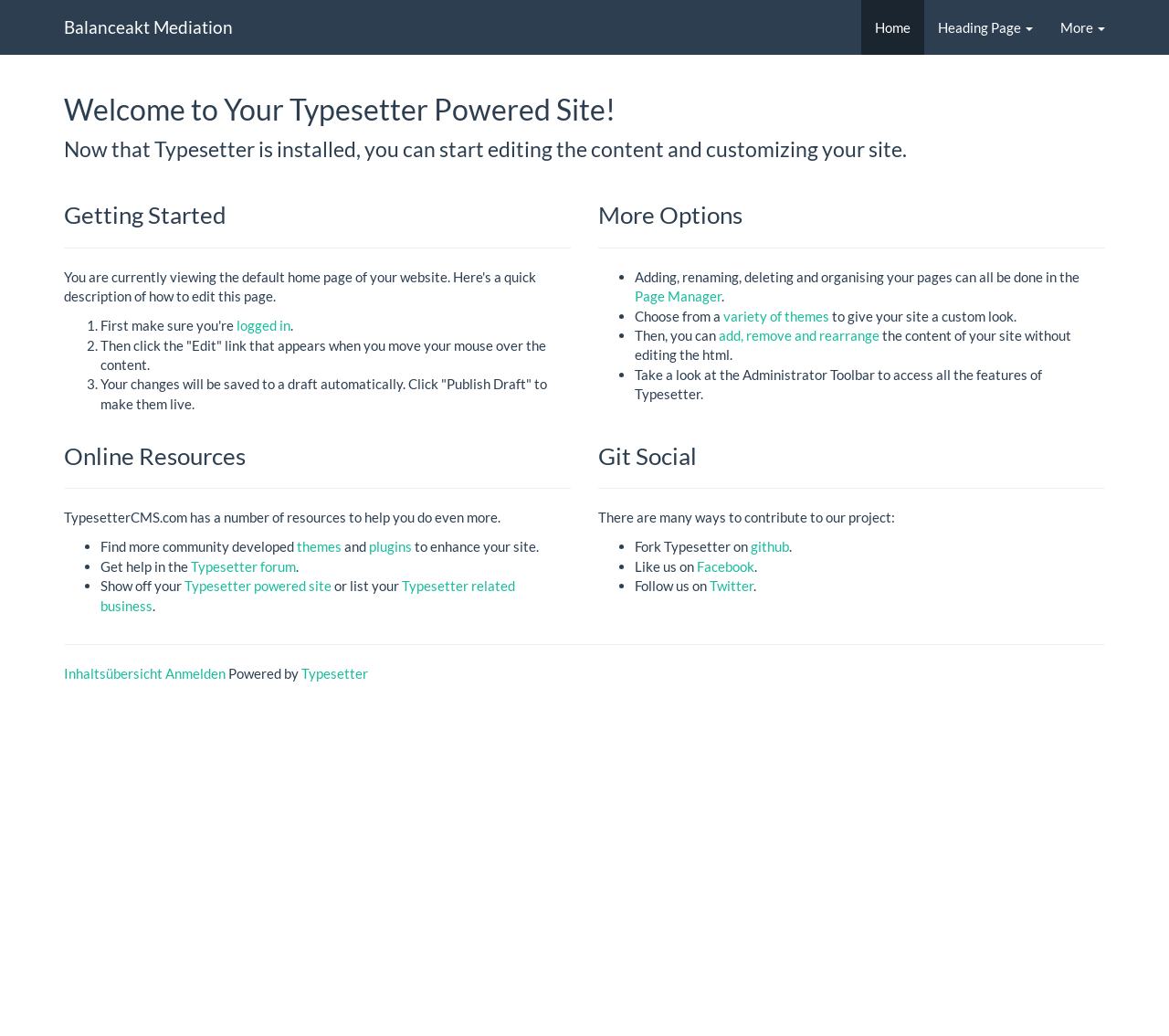What is the name of the content management system powering this site?
Answer the question using a single word or phrase, according to the image.

Typesetter